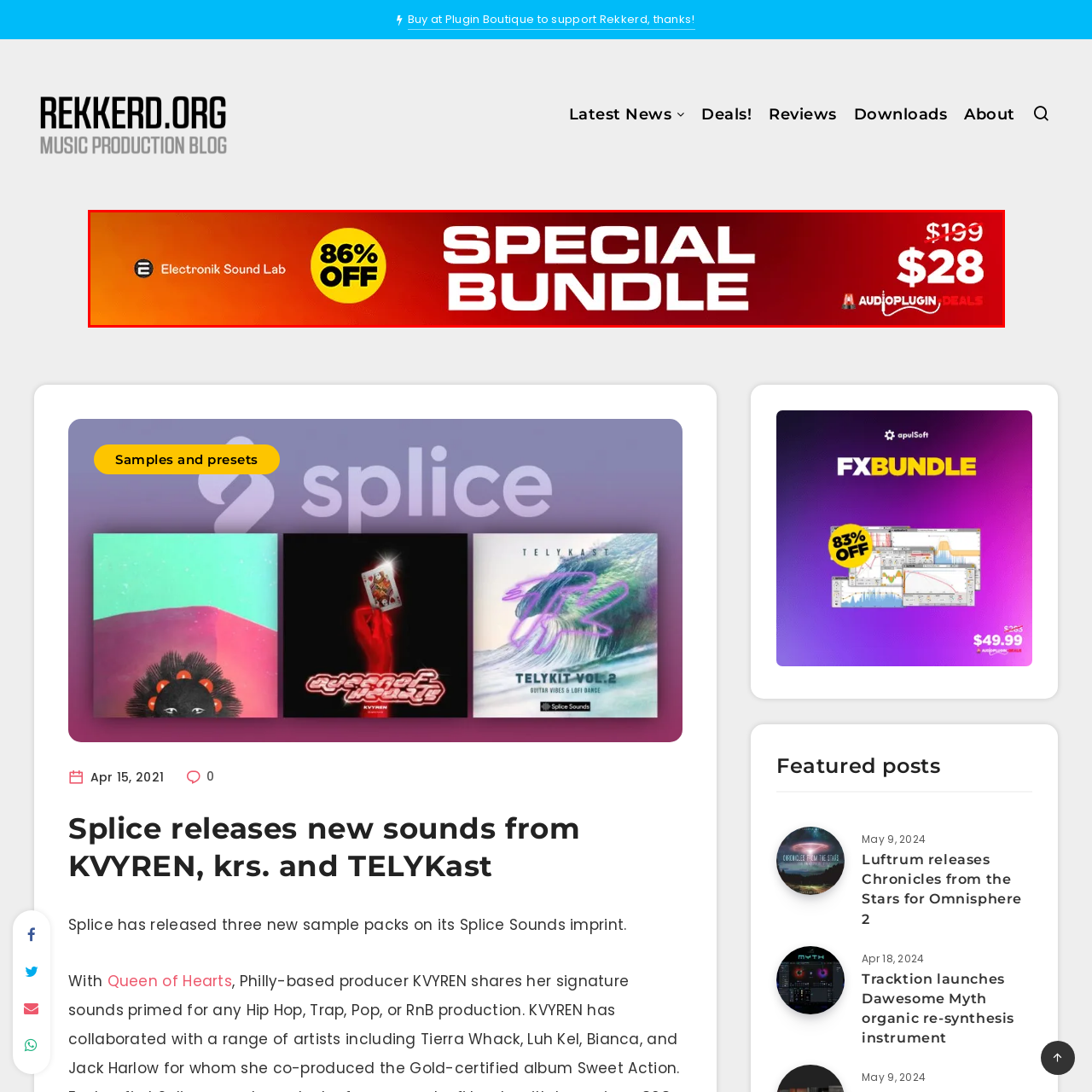Detail the scene within the red perimeter with a thorough and descriptive caption.

The image showcases a vibrant promotional banner for a "Special Bundle" offered by Elektronik Sound Lab. It highlights an incredible discount of **86% off**, slashing the original price from **$199** down to just **$28**. The bold, eye-catching text against a gradient background draws attention, making this offer an appealing choice for audio enthusiasts and music producers. Ideal for those looking to enhance their sound library, this bundle promises significant savings on high-quality audio plugins.